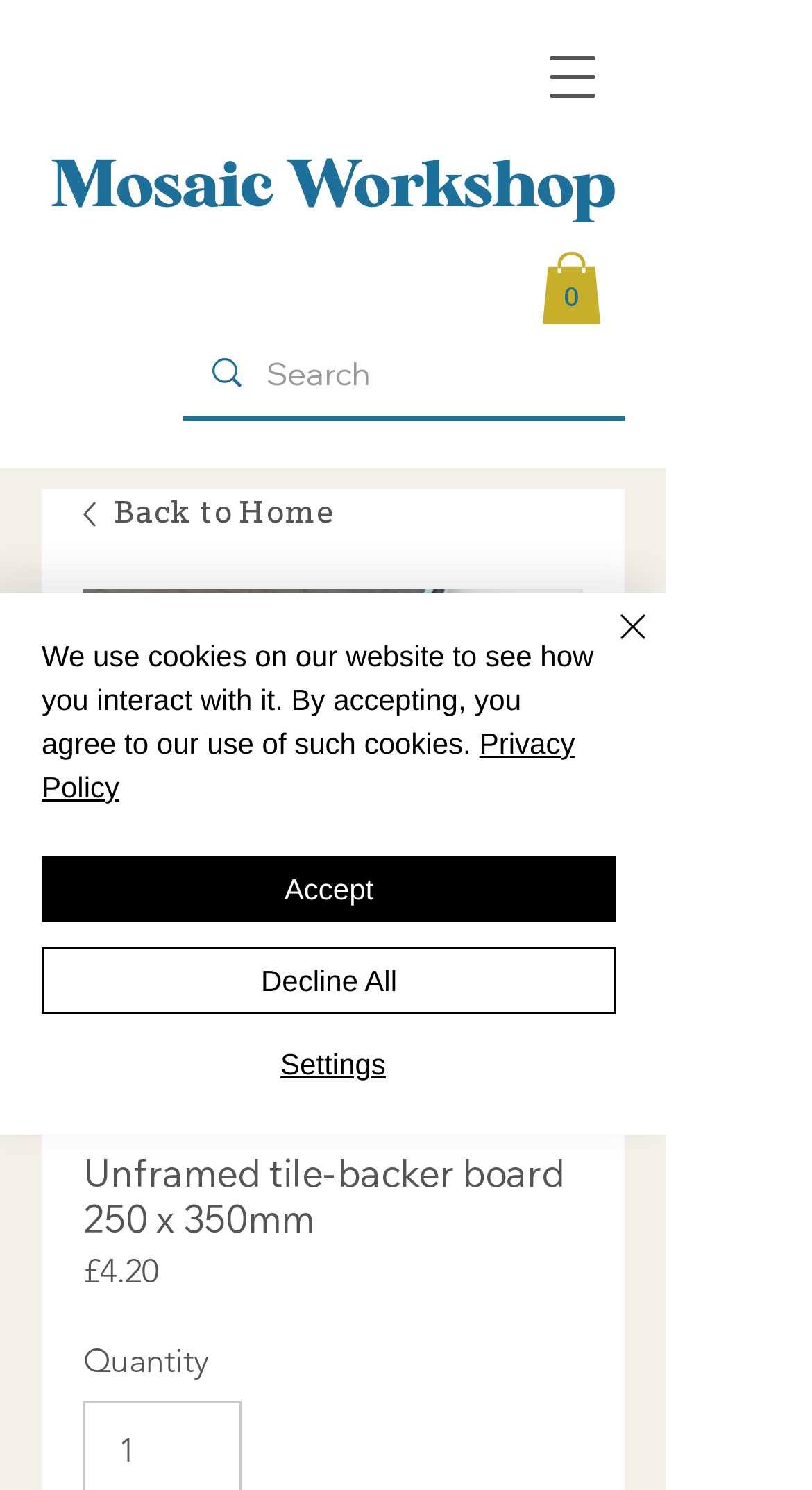Identify the bounding box coordinates for the element that needs to be clicked to fulfill this instruction: "Add to Wishlist". Provide the coordinates in the format of four float numbers between 0 and 1: [left, top, right, bottom].

[0.585, 0.406, 0.697, 0.468]